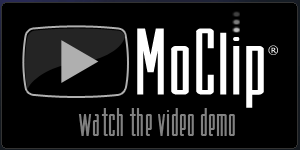What type of professionals is MoClip targeting?
Refer to the image and provide a one-word or short phrase answer.

Animation professionals